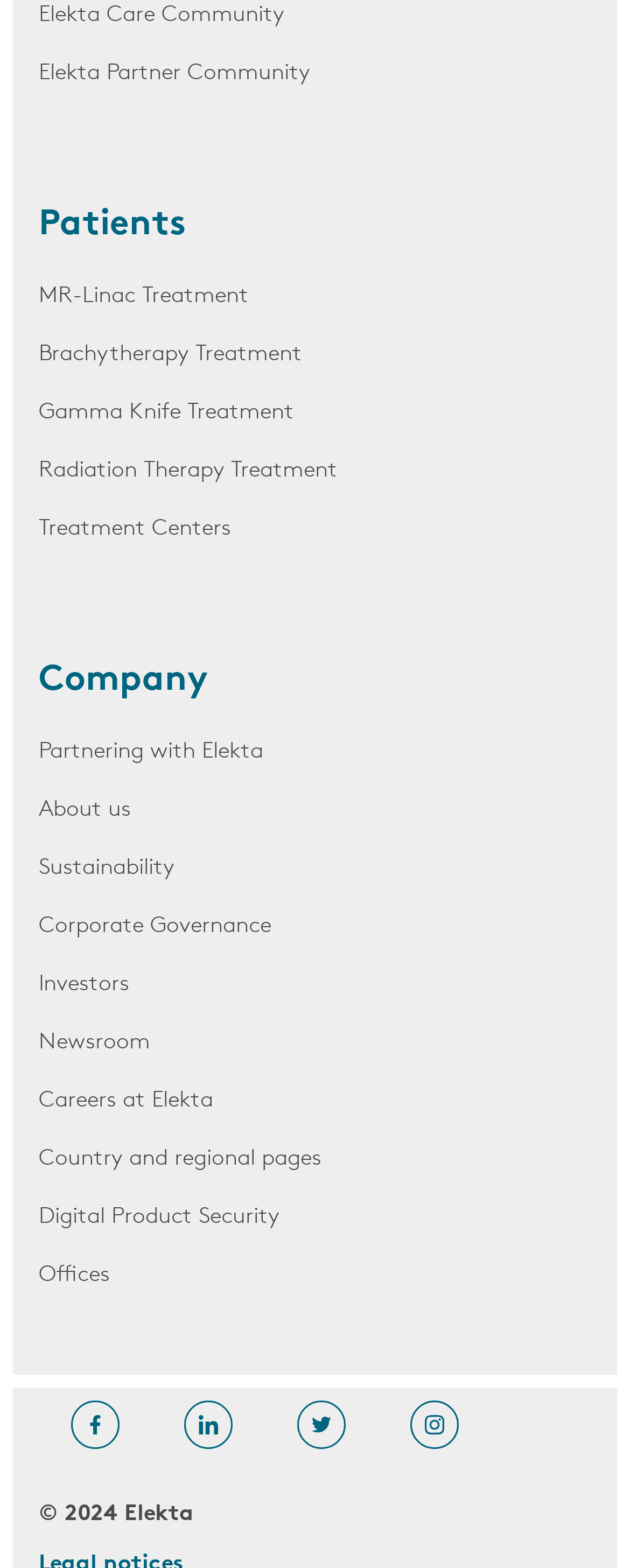What is the last link in the list of main links?
Please elaborate on the answer to the question with detailed information.

I looked at the list of links on the webpage and found that the last link is 'Offices', which is located at the bottom of the list.